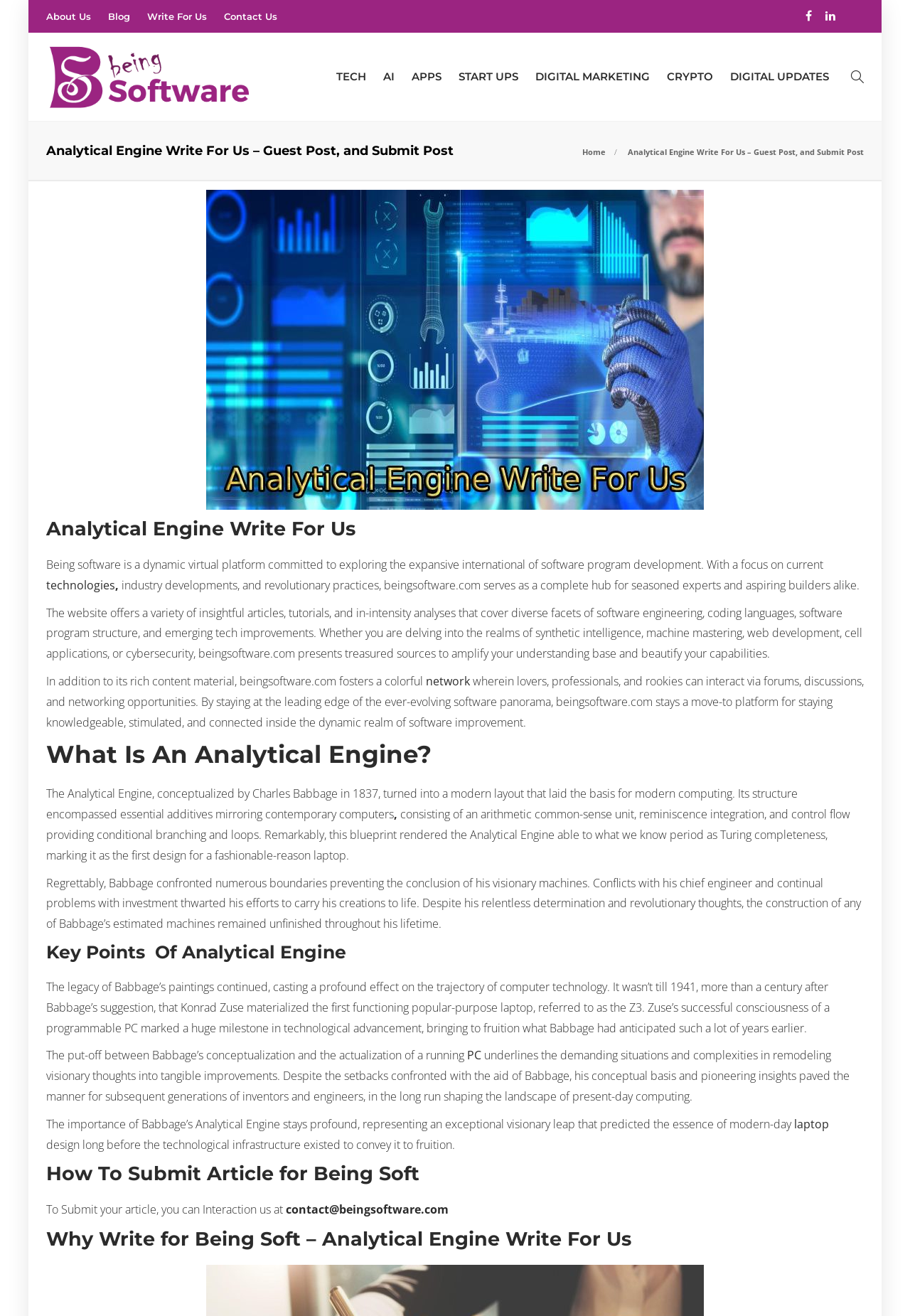How can I submit an article to Being Soft?
Answer with a single word or phrase, using the screenshot for reference.

By interacting with contact@beingsoftware.com